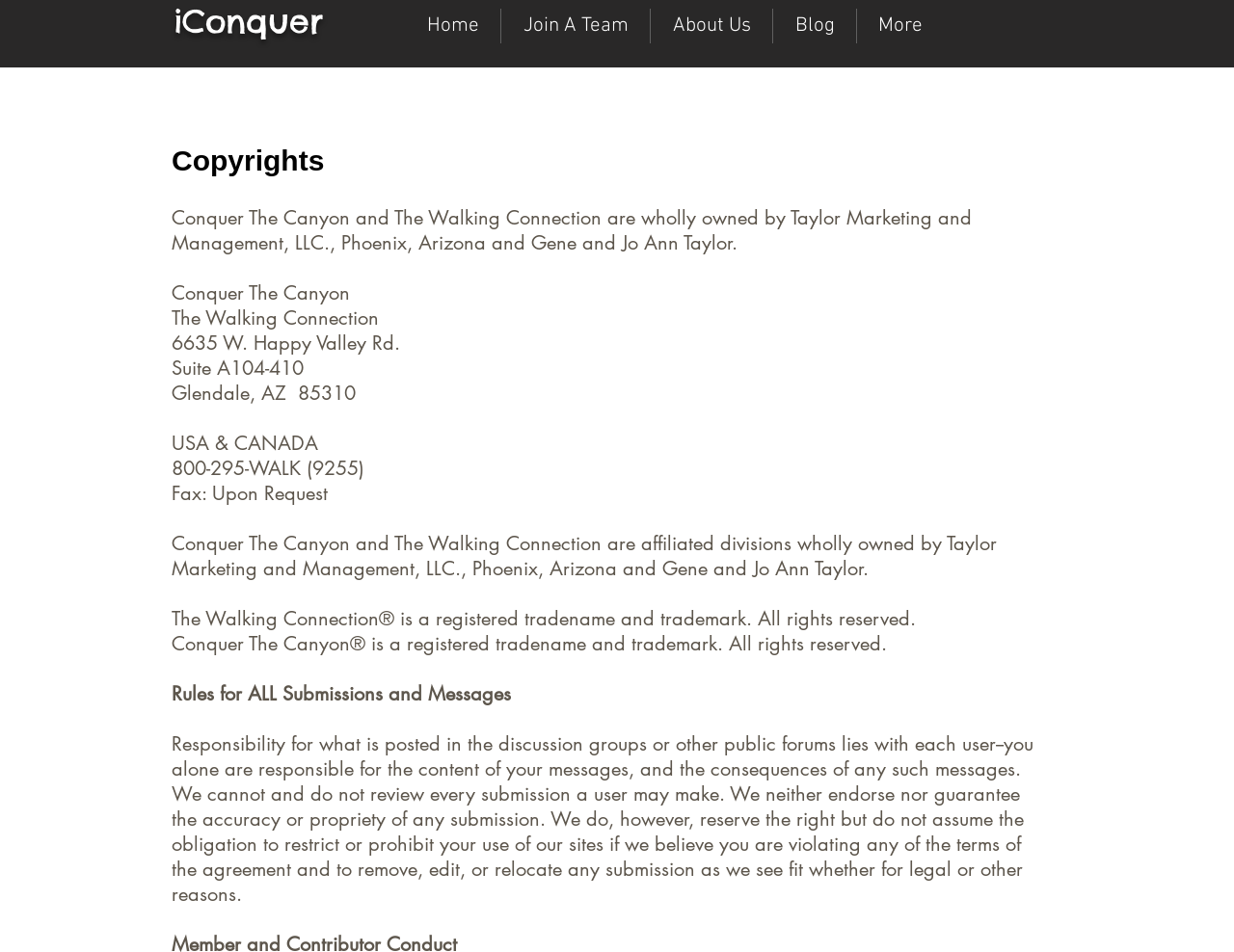Please provide a brief answer to the following inquiry using a single word or phrase:
What is the phone number for USA and CANADA?

800-295-WALK (9255)